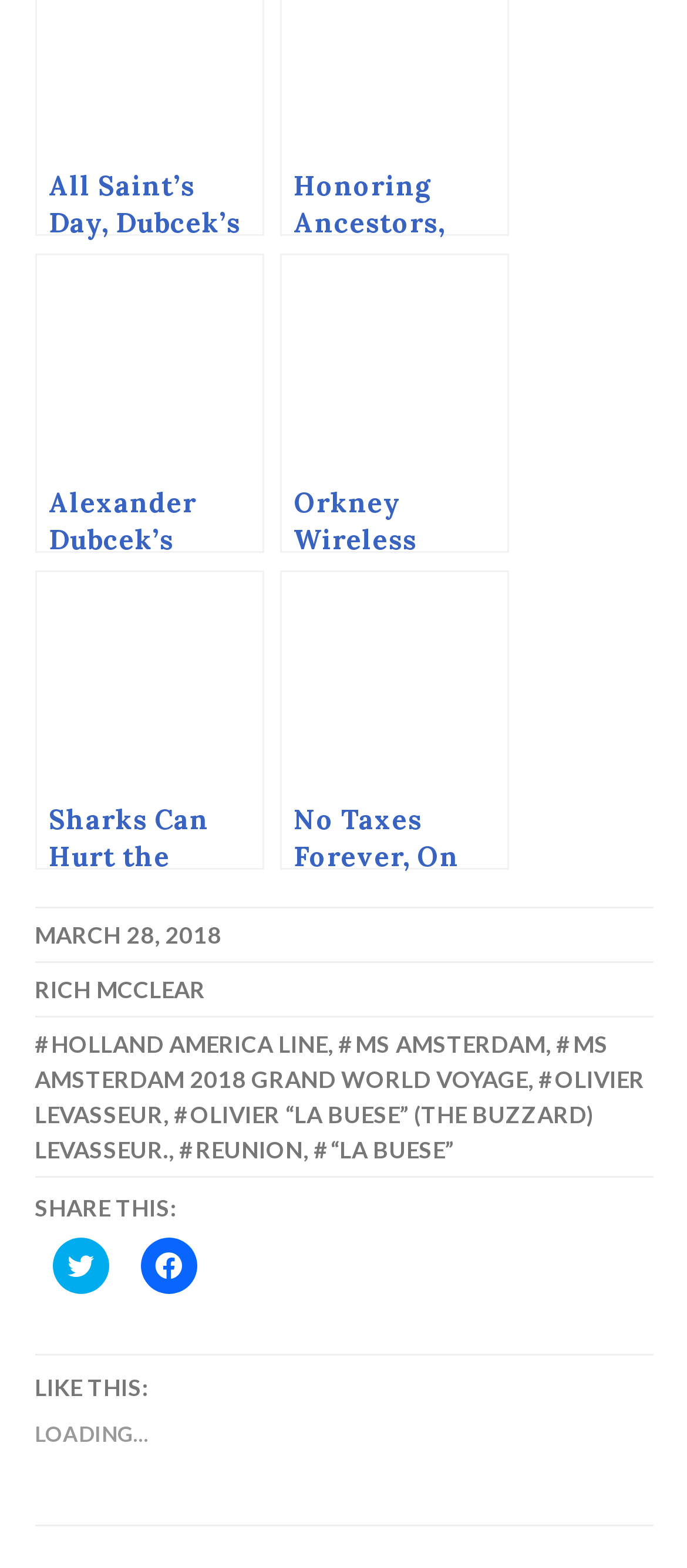Provide a one-word or brief phrase answer to the question:
What is the purpose of the 'SHARE THIS:' section?

To share on social media